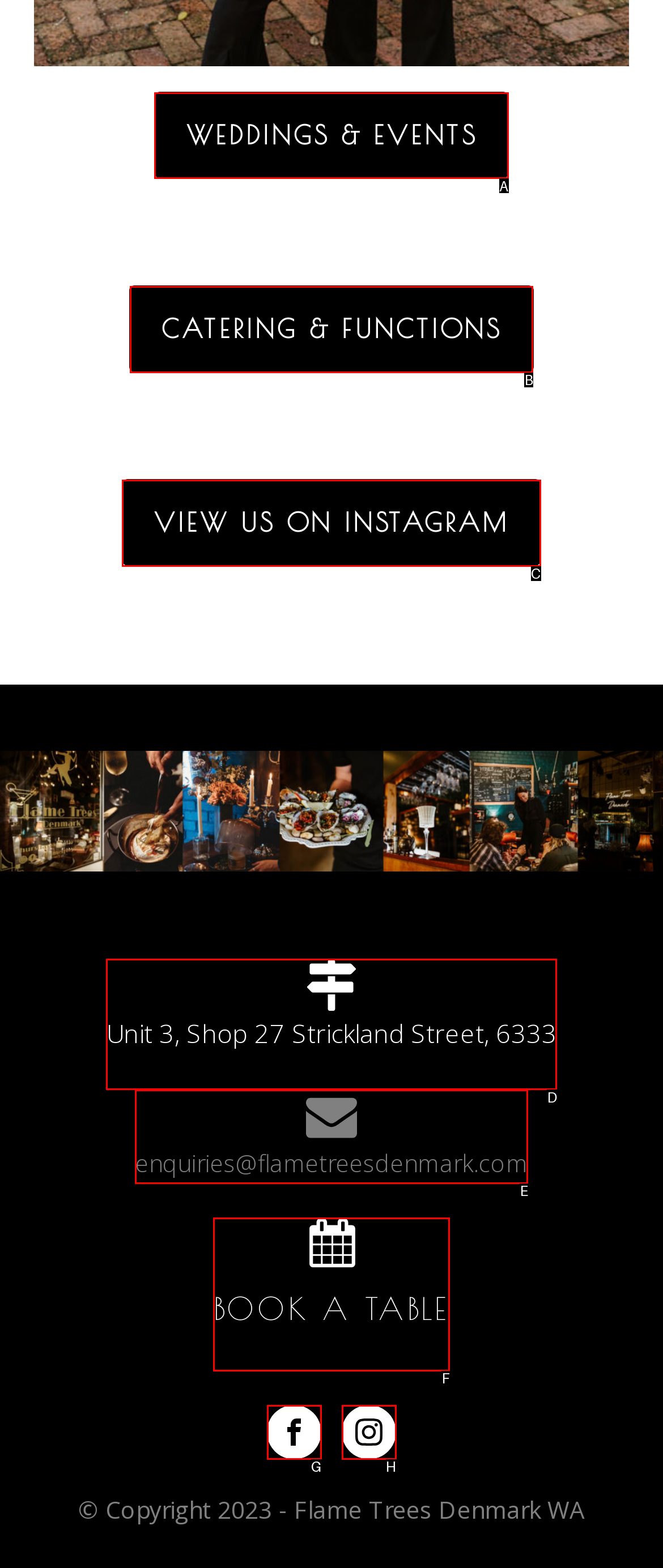Tell me which letter corresponds to the UI element that will allow you to View weddings and events. Answer with the letter directly.

A